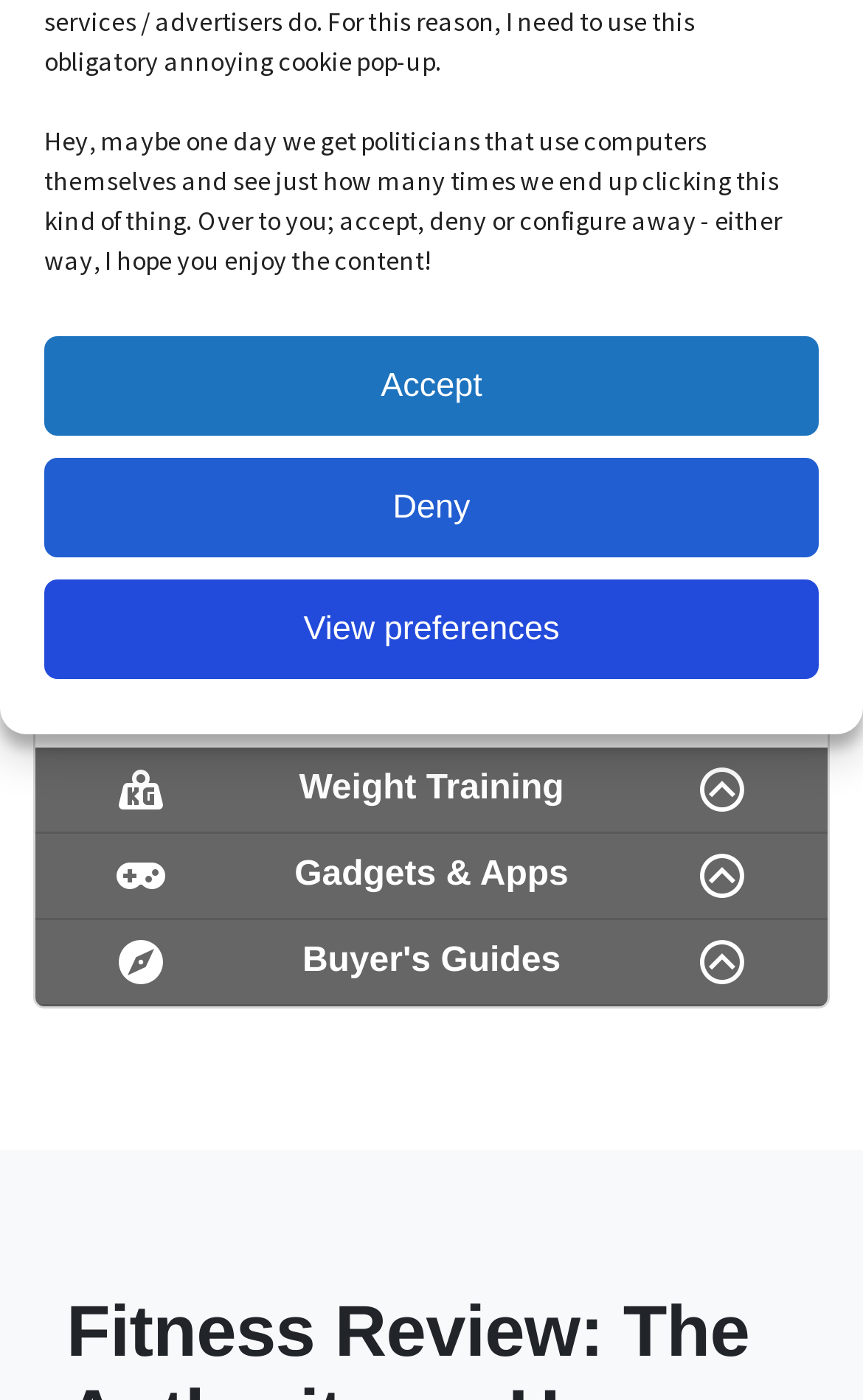Please provide the bounding box coordinates for the UI element as described: "Gadgets & Apps". The coordinates must be four floats between 0 and 1, represented as [left, top, right, bottom].

[0.062, 0.602, 0.938, 0.65]